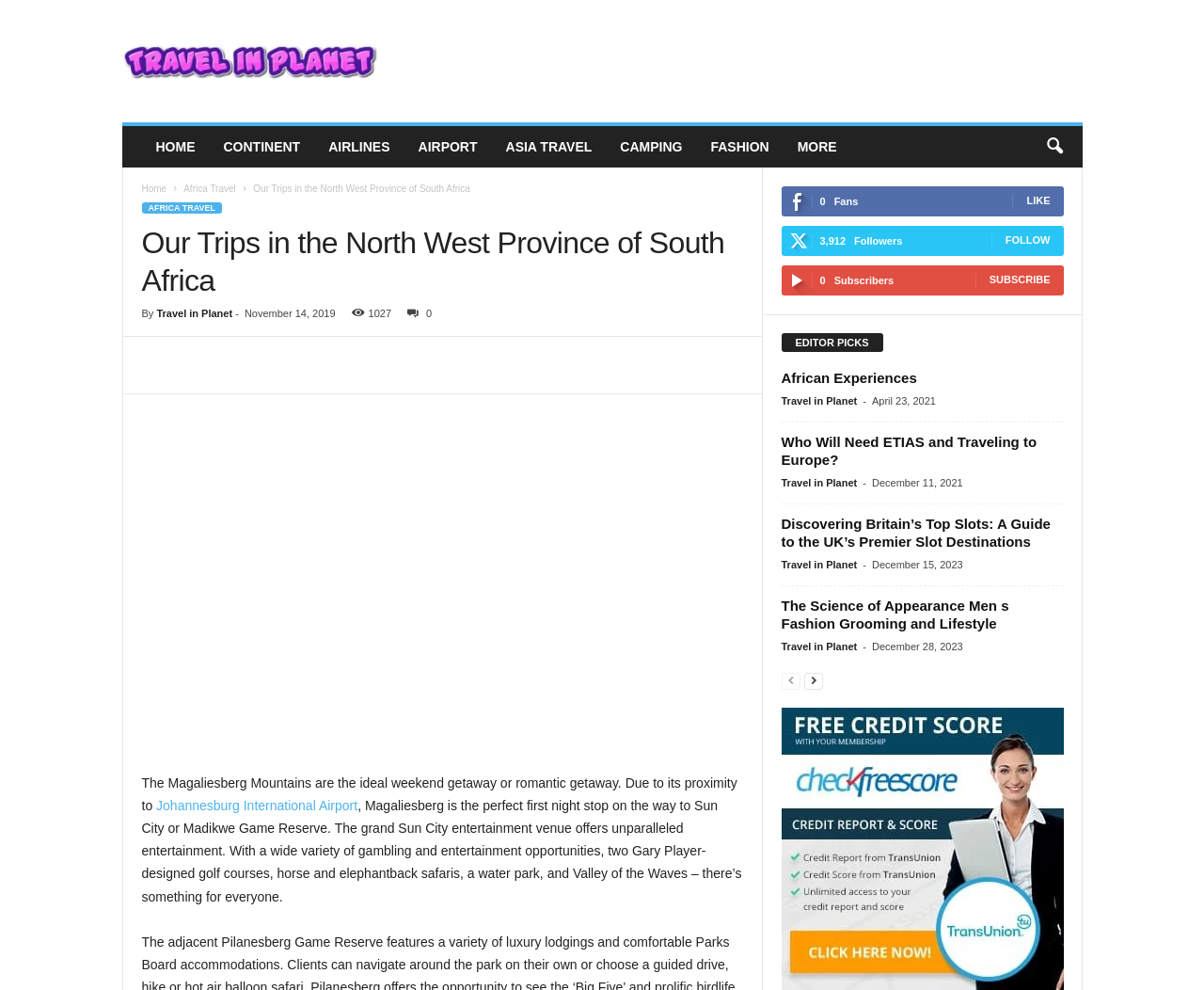Please determine the bounding box coordinates of the section I need to click to accomplish this instruction: "Visit 'Johannesburg International Airport'".

[0.13, 0.806, 0.297, 0.821]